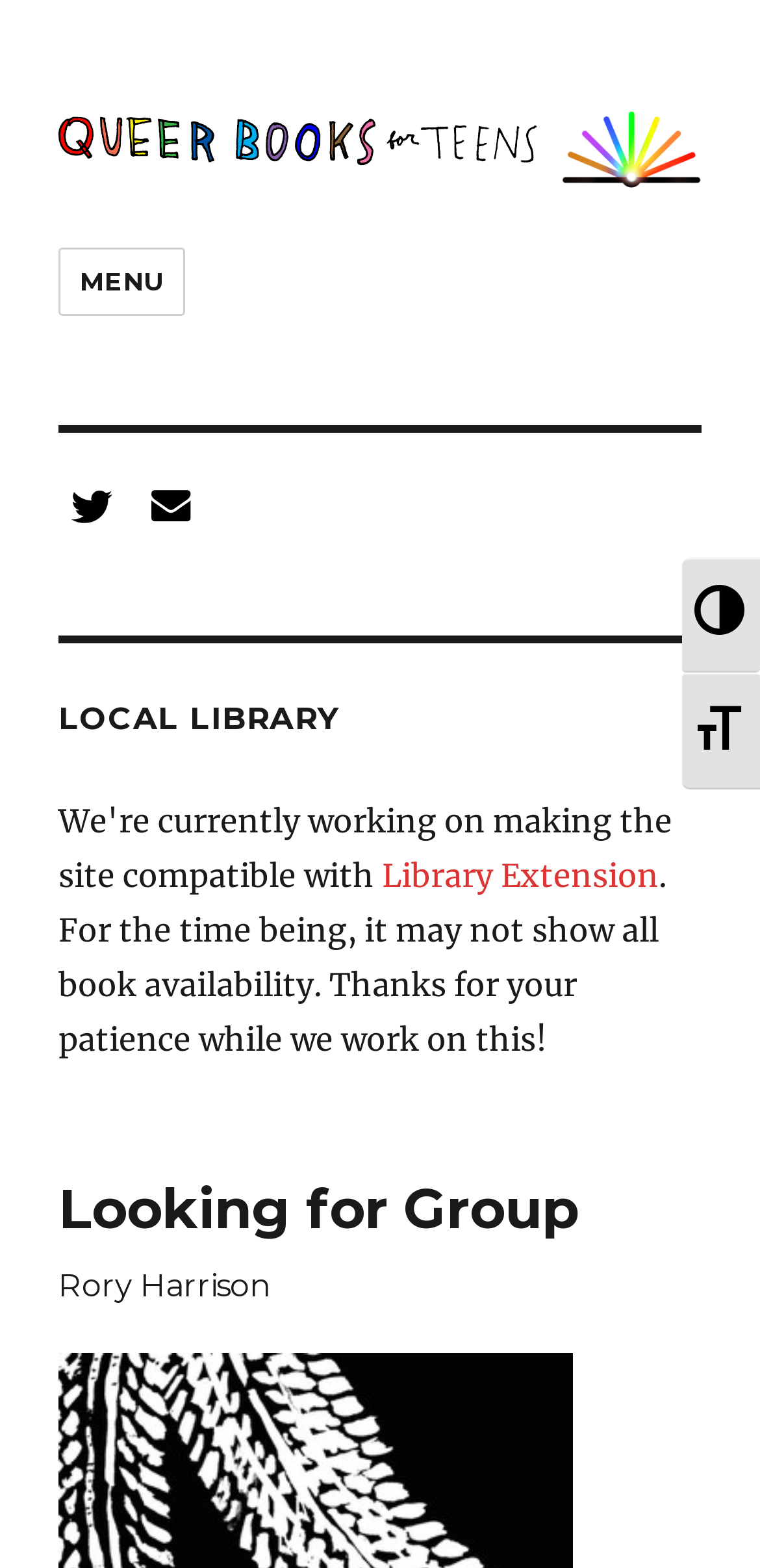What is the purpose of the Library Extension?
Look at the image and respond to the question as thoroughly as possible.

Although it's mentioned that the Library Extension may not show all book availability for the time being, its purpose is to provide information about book availability in the local library.